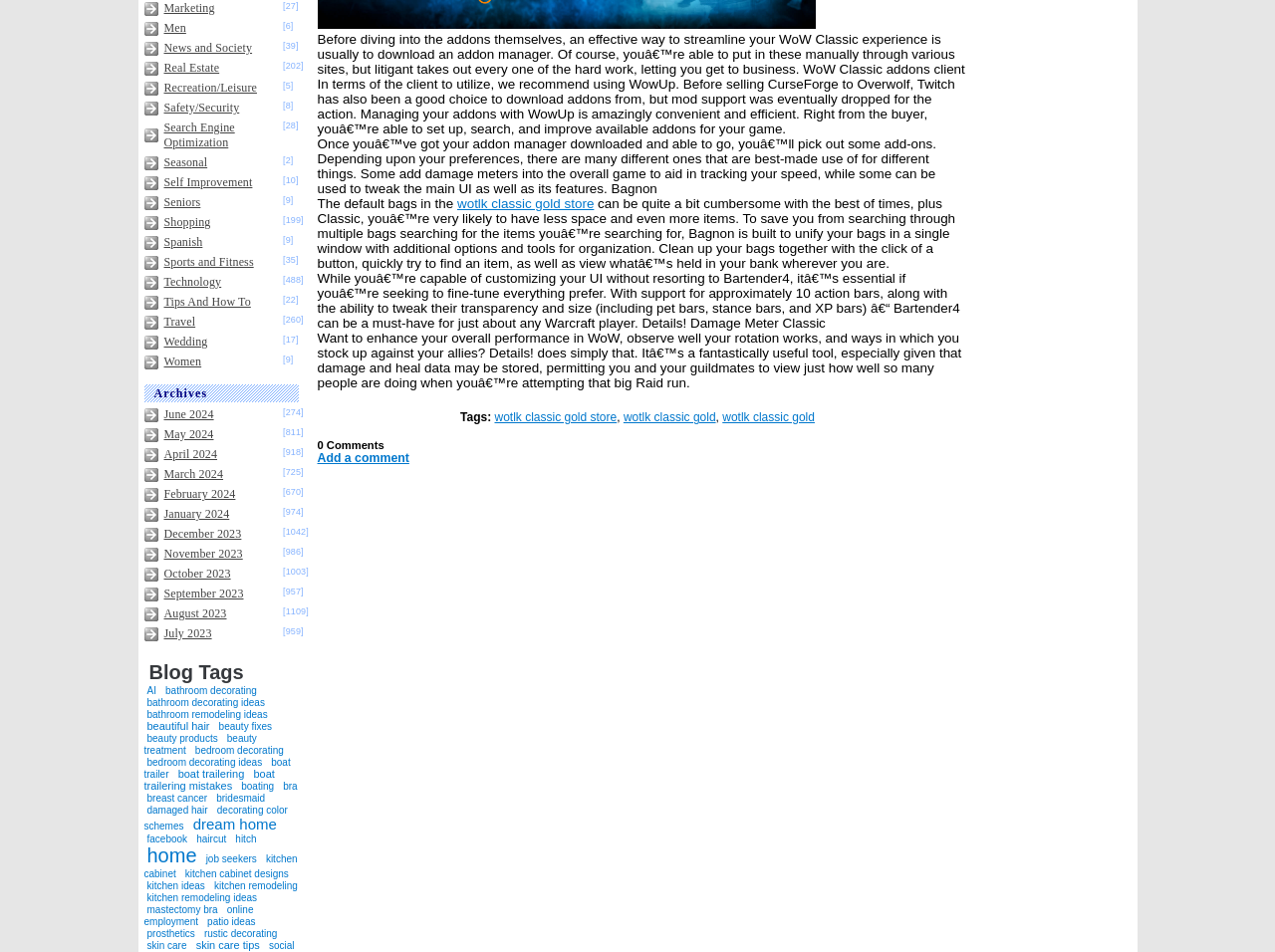Locate the bounding box coordinates of the UI element described by: "collaborate@topandroidgadget.com". The bounding box coordinates should consist of four float numbers between 0 and 1, i.e., [left, top, right, bottom].

None